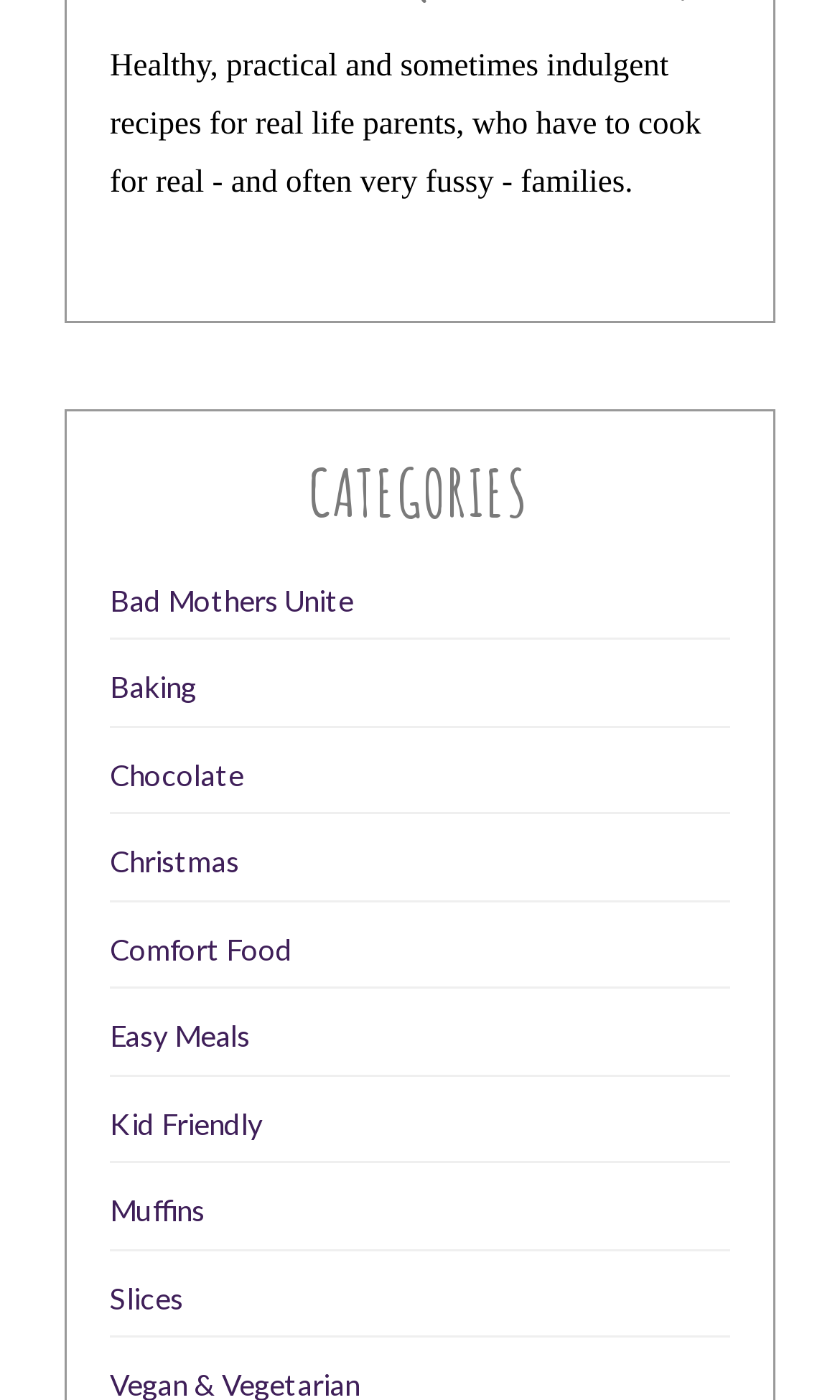Determine the bounding box coordinates of the clickable region to follow the instruction: "Donate on Patreon".

None